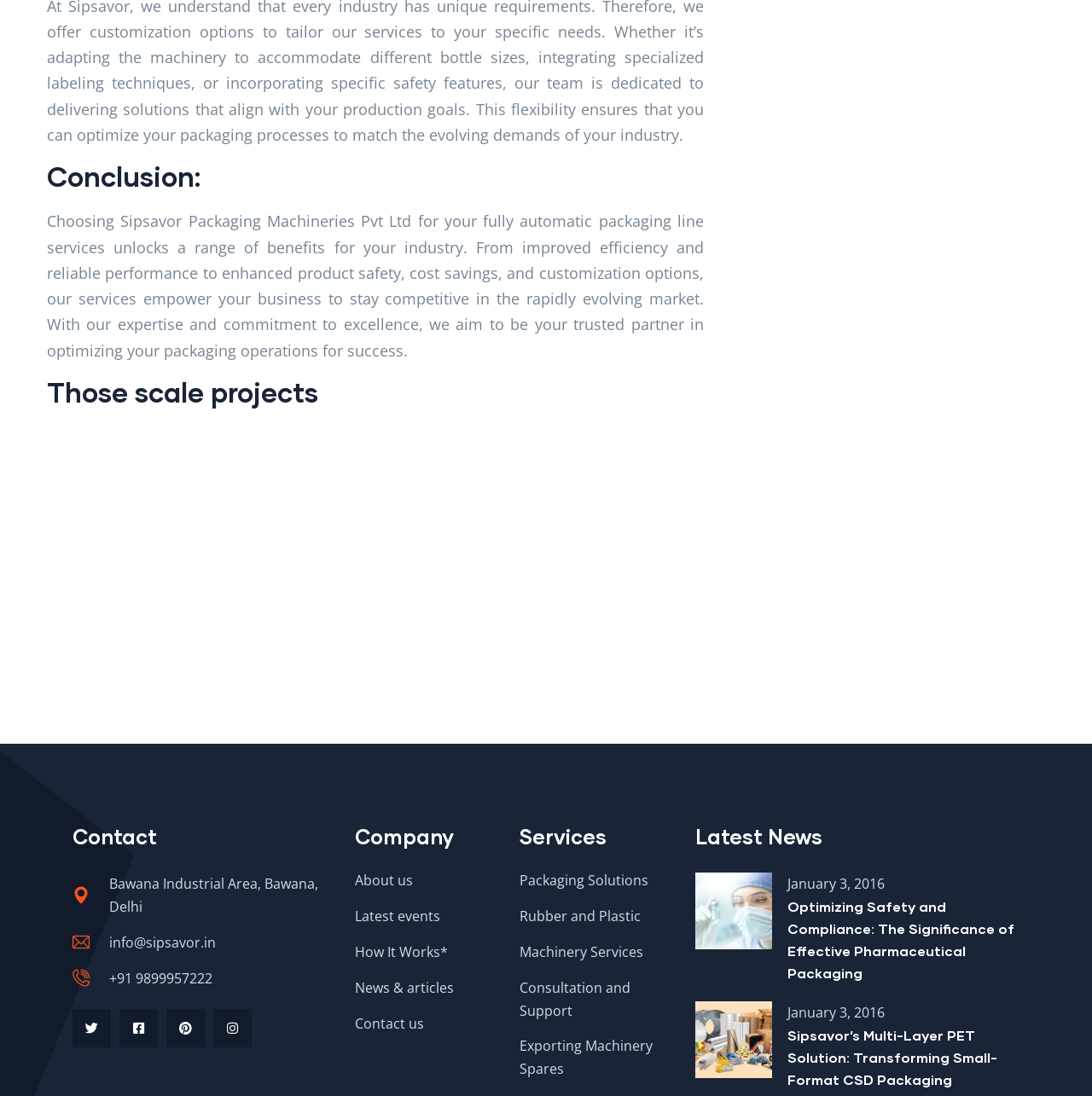What is the benefit of choosing Sipsavor Packaging Machineries?
Offer a detailed and exhaustive answer to the question.

I found the benefits of choosing Sipsavor Packaging Machineries by reading the text under the 'Conclusion:' heading. It mentions that their services unlock a range of benefits, including improved efficiency, reliable performance, enhanced product safety, cost savings, and customization options.